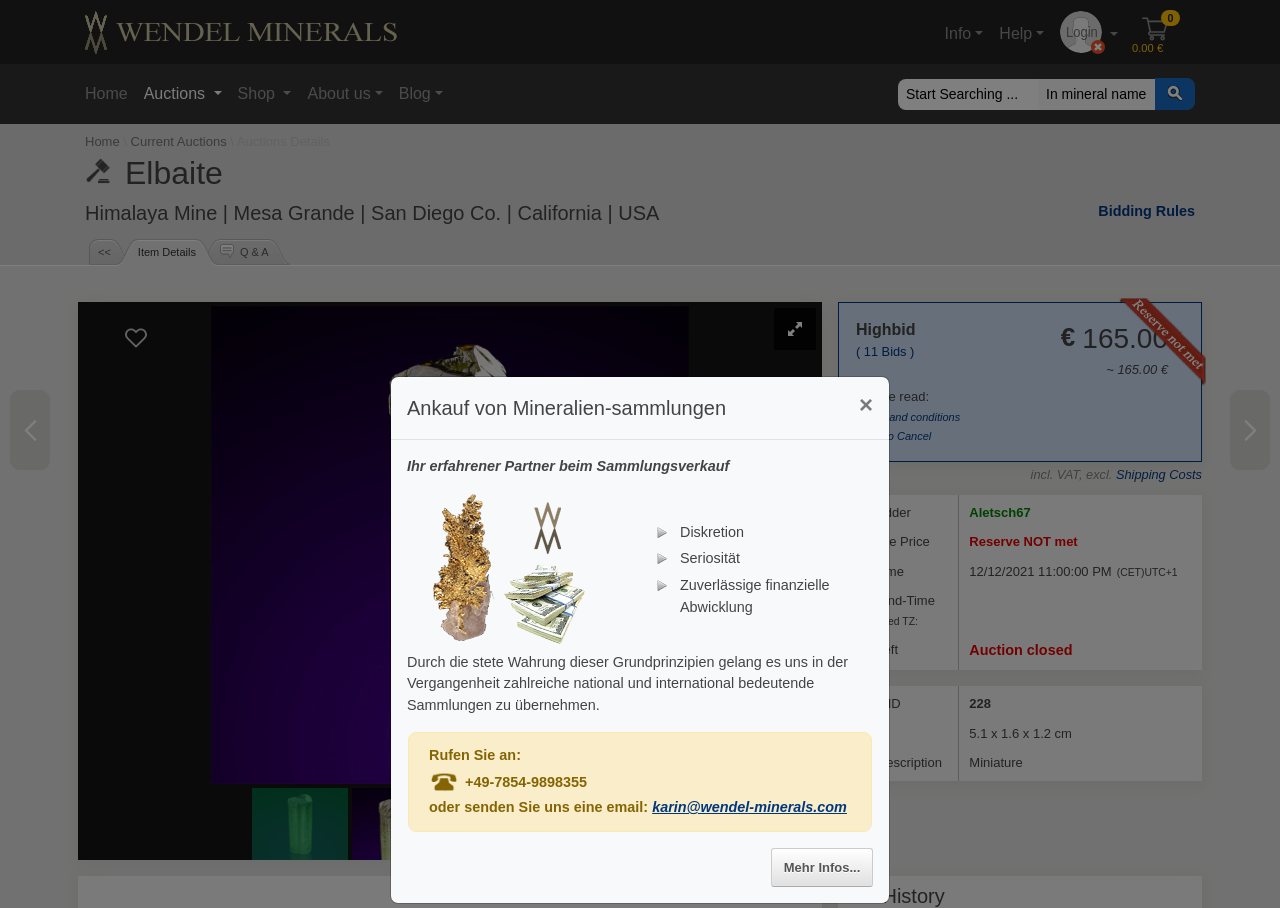Please specify the coordinates of the bounding box for the element that should be clicked to carry out this instruction: "Send an email to karin@wendel-minerals.com". The coordinates must be four float numbers between 0 and 1, formatted as [left, top, right, bottom].

[0.509, 0.88, 0.662, 0.898]